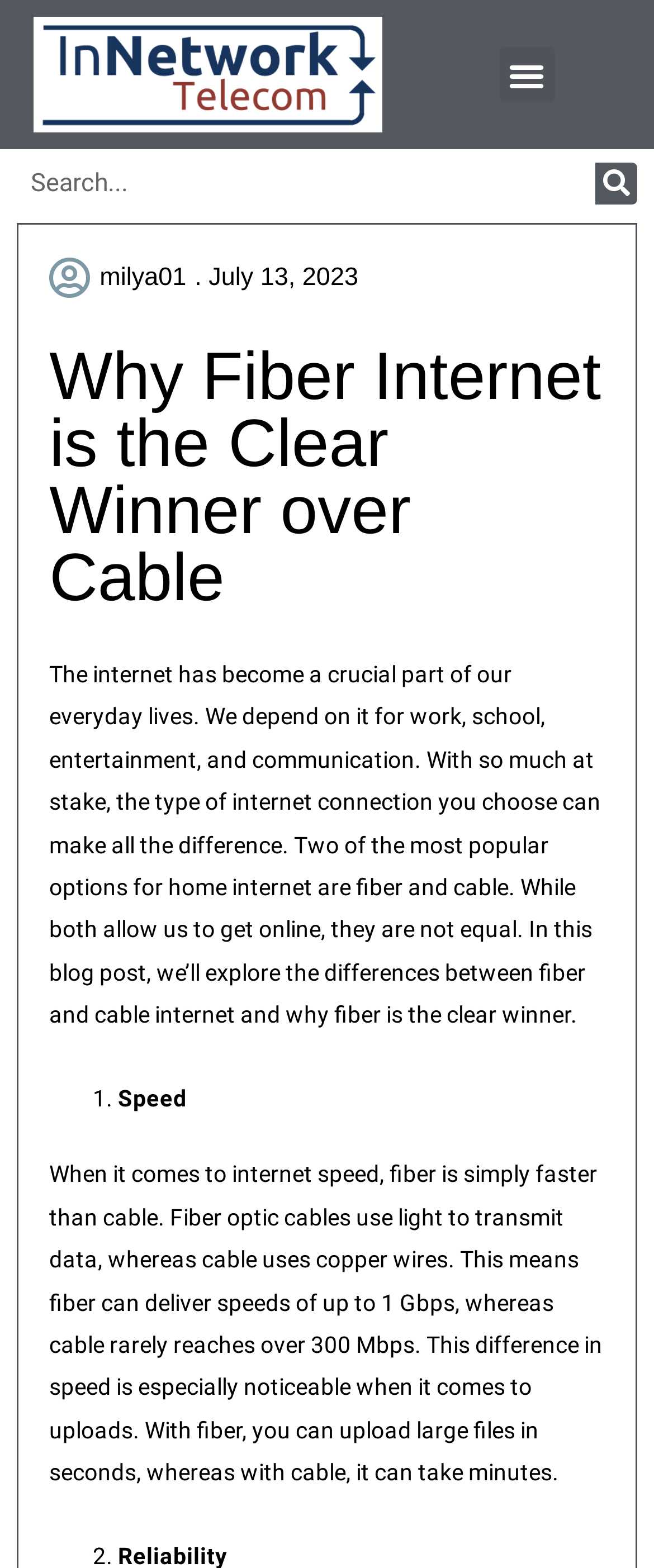Can you specify the bounding box coordinates of the area that needs to be clicked to fulfill the following instruction: "Click the menu toggle button"?

[0.763, 0.03, 0.847, 0.065]